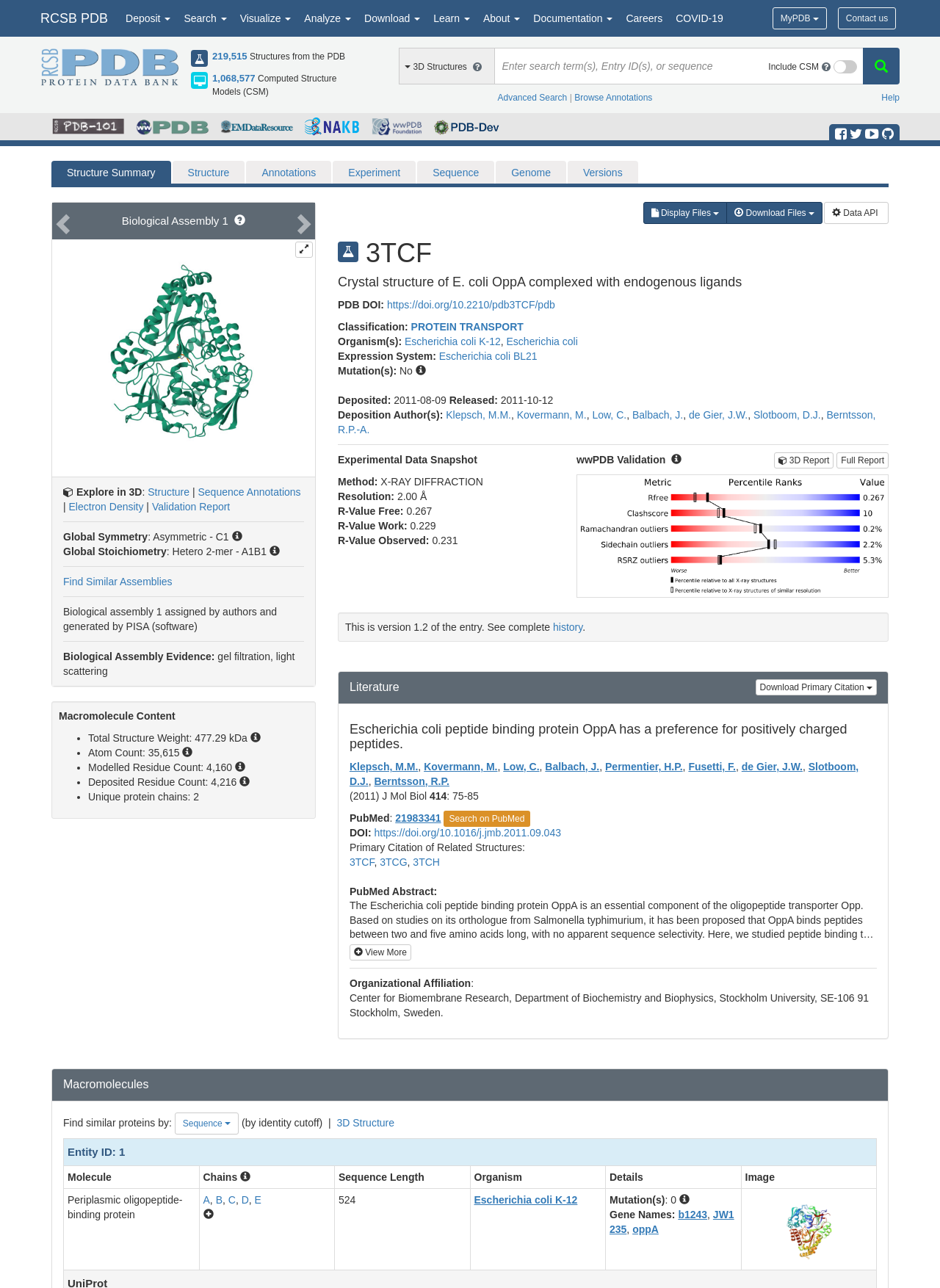Kindly determine the bounding box coordinates for the area that needs to be clicked to execute this instruction: "View PDB-101".

[0.055, 0.094, 0.133, 0.103]